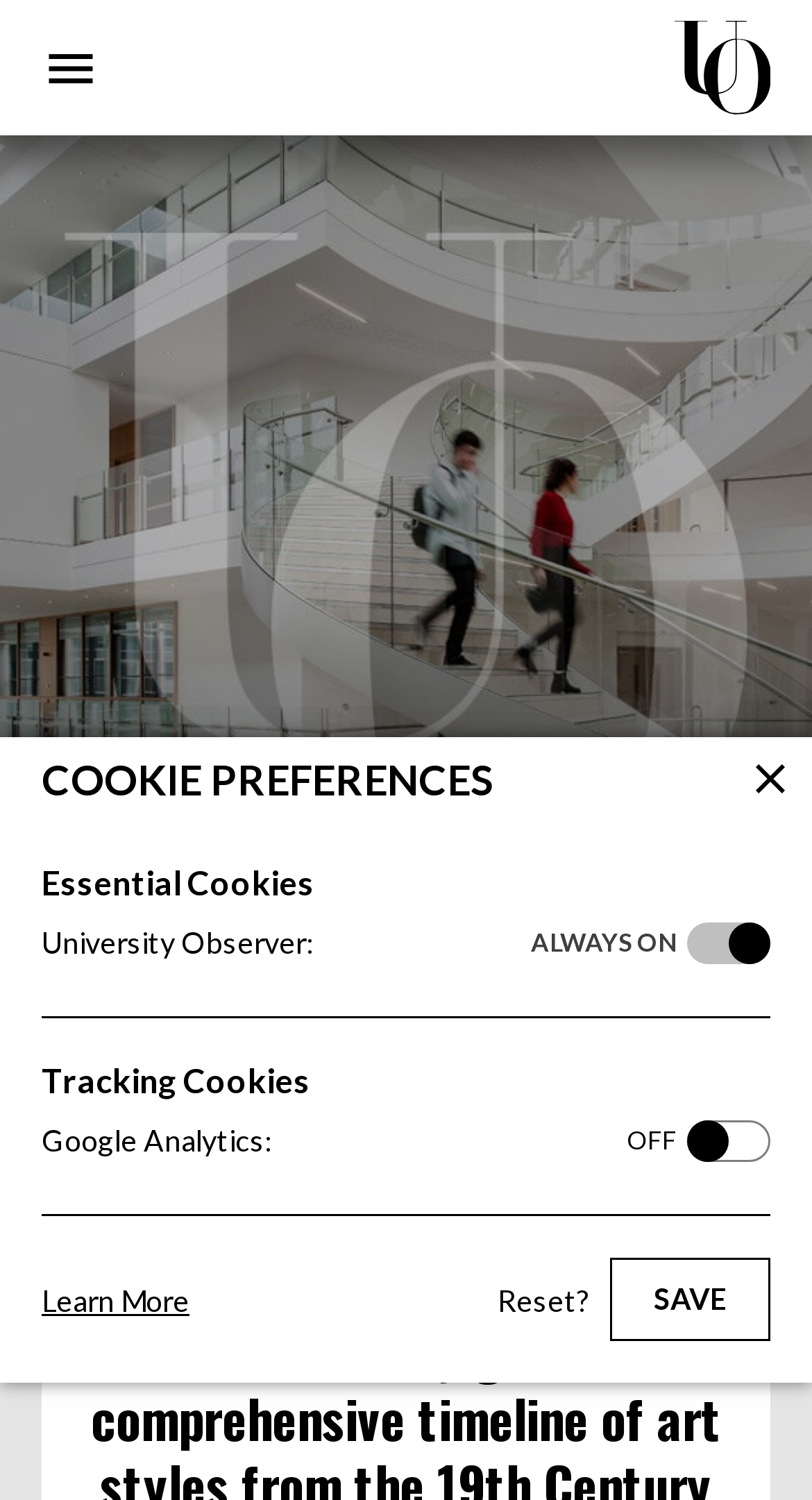Answer the question in one word or a short phrase:
Is there a menu on the webpage?

Yes